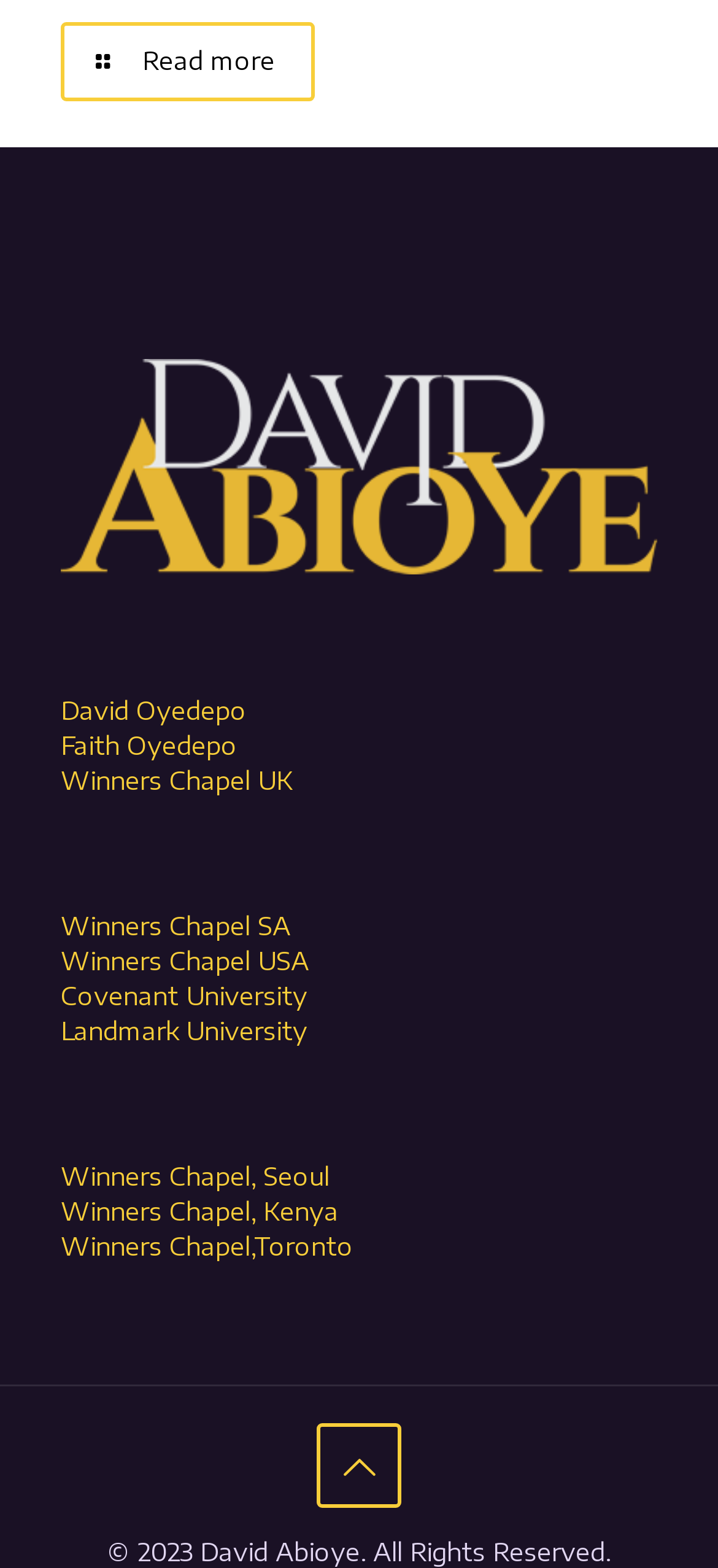Determine the bounding box coordinates of the clickable region to execute the instruction: "Explore Covenant University". The coordinates should be four float numbers between 0 and 1, denoted as [left, top, right, bottom].

[0.085, 0.626, 0.428, 0.645]